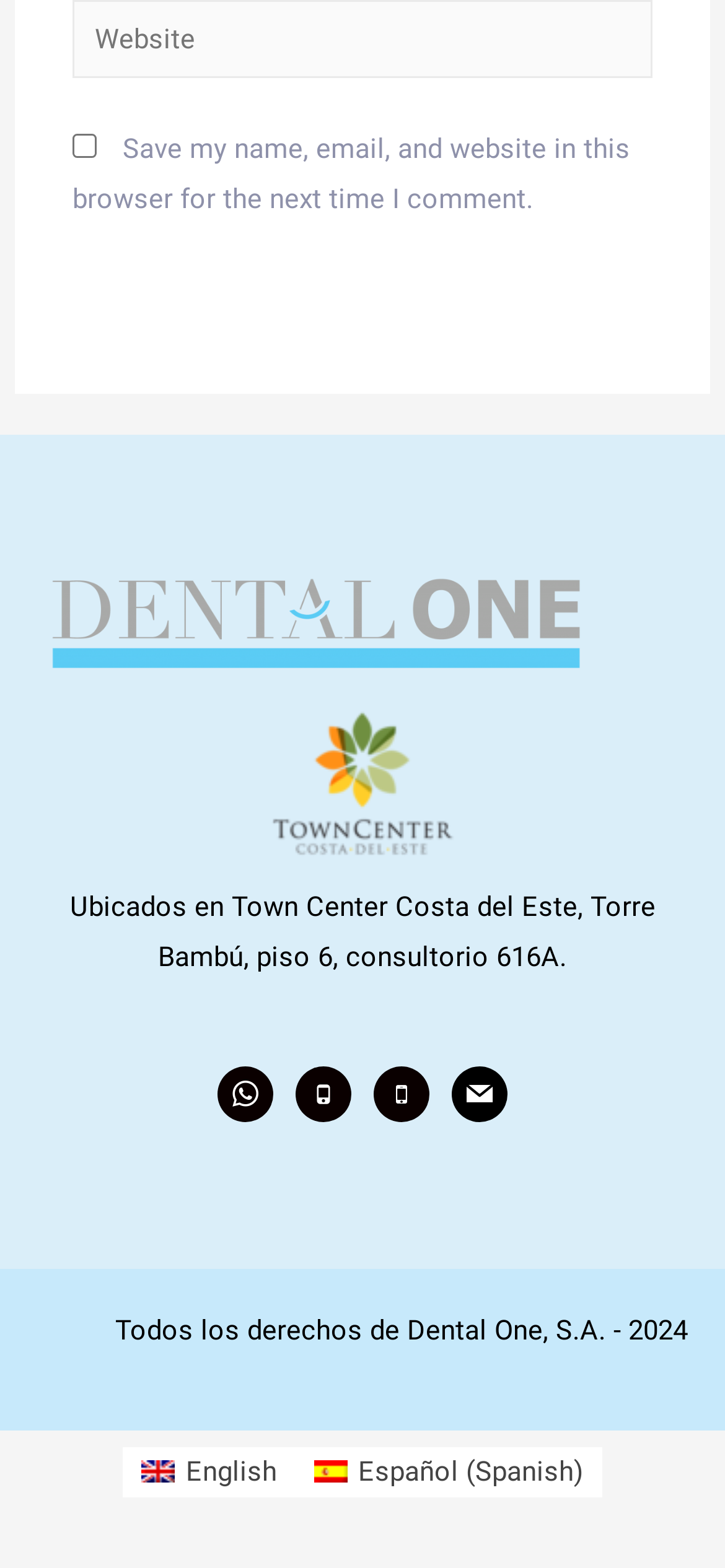What is the purpose of the checkbox? Analyze the screenshot and reply with just one word or a short phrase.

Save comment info